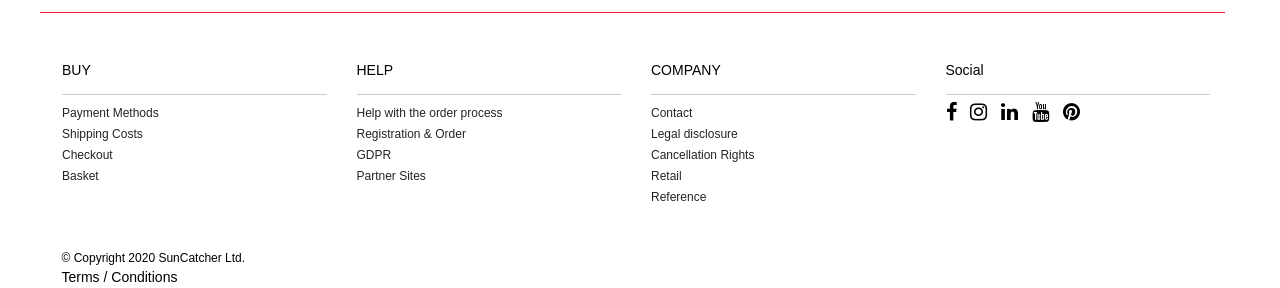Can you determine the bounding box coordinates of the area that needs to be clicked to fulfill the following instruction: "Check Terms / Conditions"?

[0.048, 0.933, 0.139, 0.989]